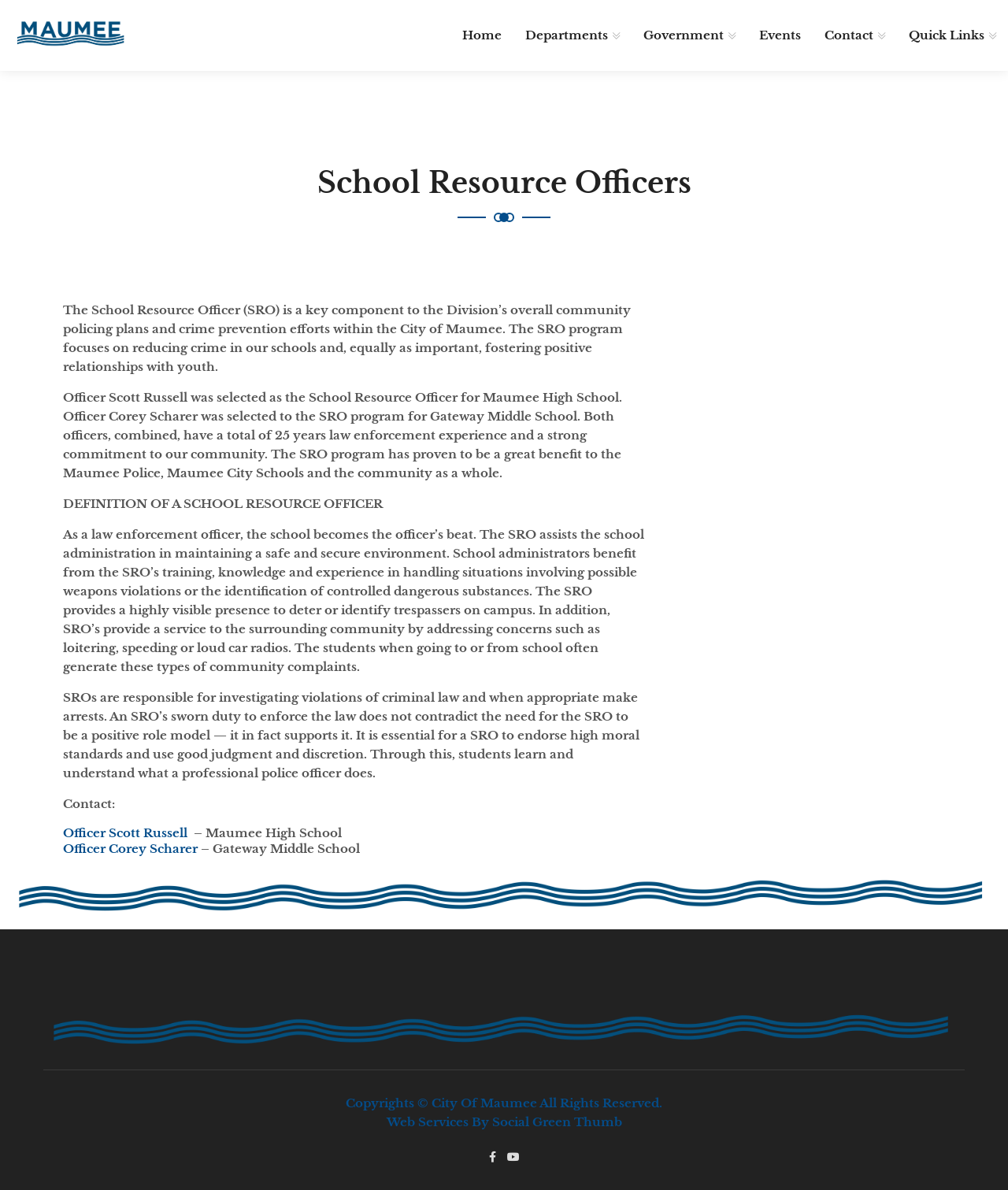Please provide a comprehensive answer to the question below using the information from the image: What is the name of the high school where Officer Scott Russell is the SRO?

The webpage mentions that Officer Scott Russell was selected as the School Resource Officer for Maumee High School.